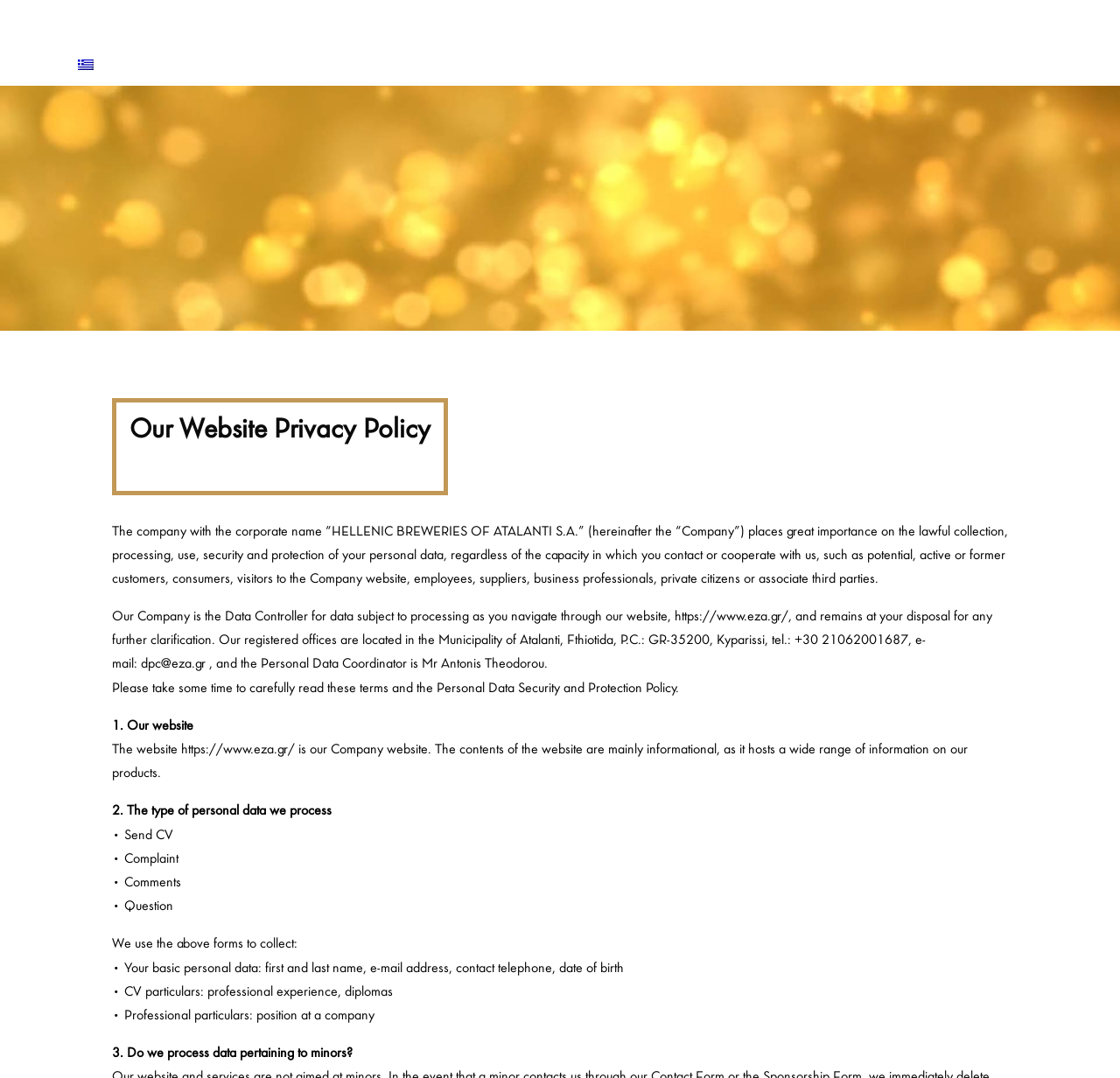Please respond in a single word or phrase: 
What is the company name mentioned in the privacy policy?

HELLENIC BREWERIES OF ATALANTI S.A.